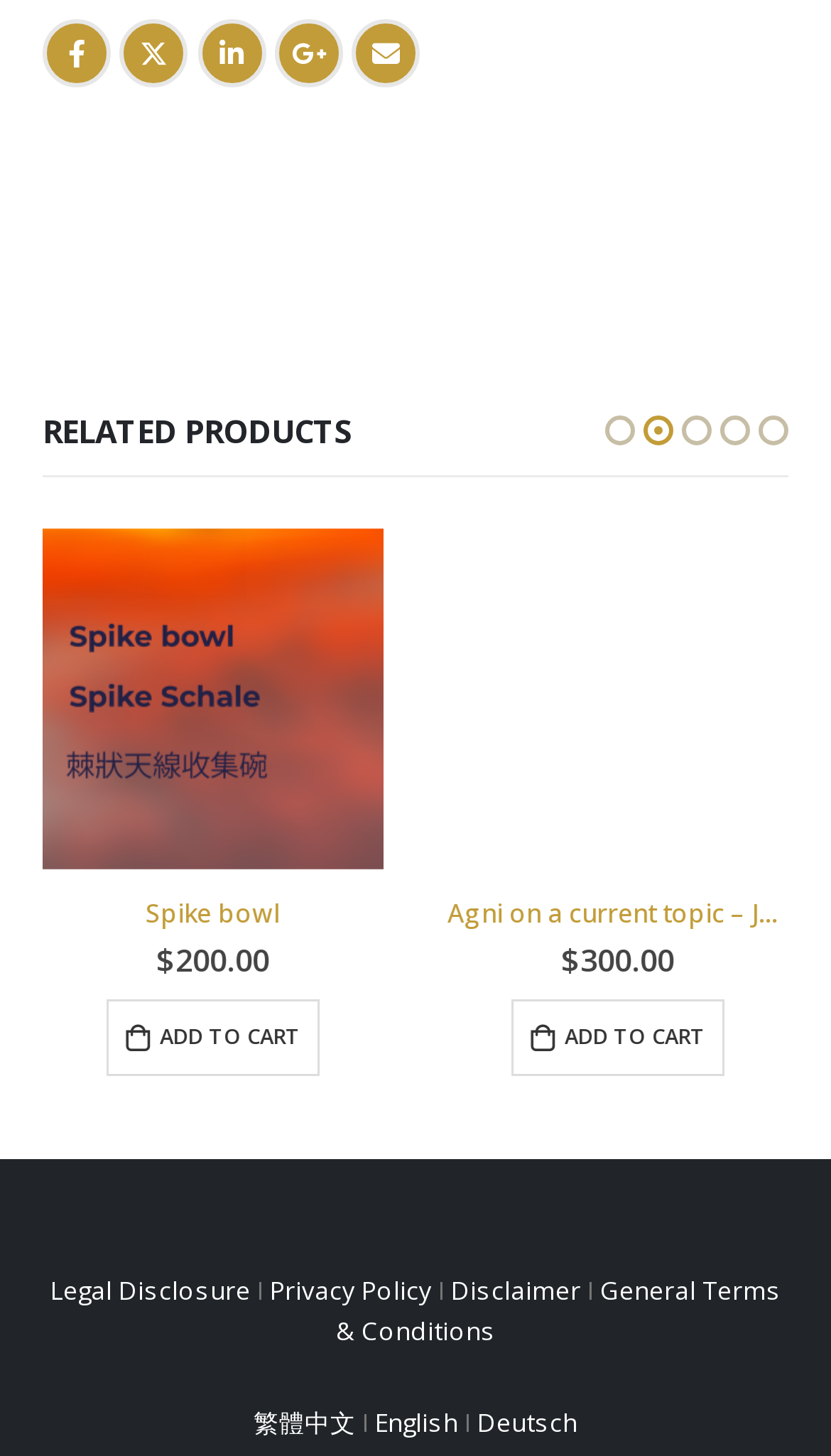Please identify the bounding box coordinates of the region to click in order to complete the given instruction: "Add Spike bowl to cart". The coordinates should be four float numbers between 0 and 1, i.e., [left, top, right, bottom].

[0.128, 0.686, 0.385, 0.739]